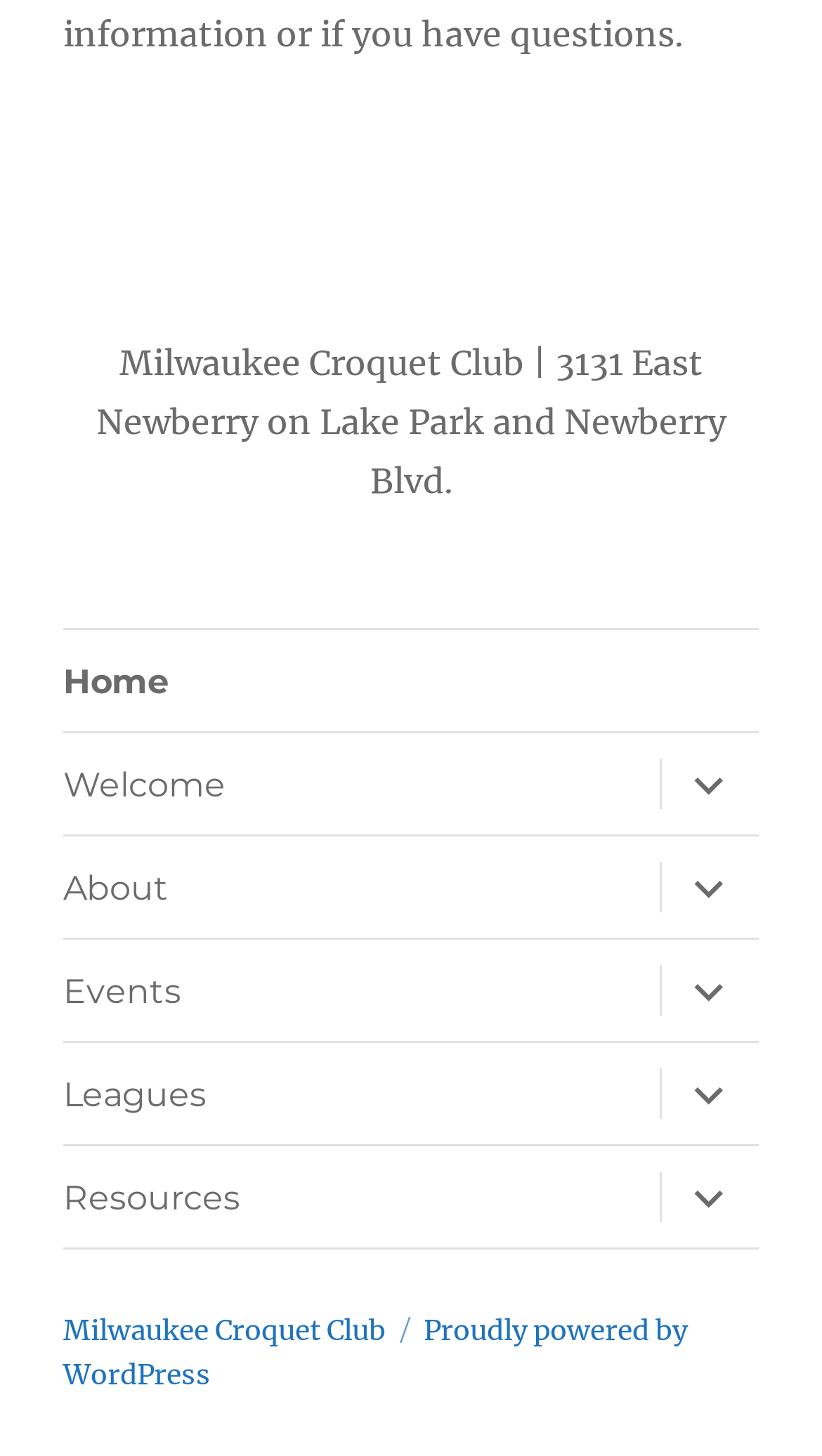Pinpoint the bounding box coordinates of the clickable area needed to execute the instruction: "visit the main website". The coordinates should be specified as four float numbers between 0 and 1, i.e., [left, top, right, bottom].

[0.077, 0.902, 0.469, 0.927]